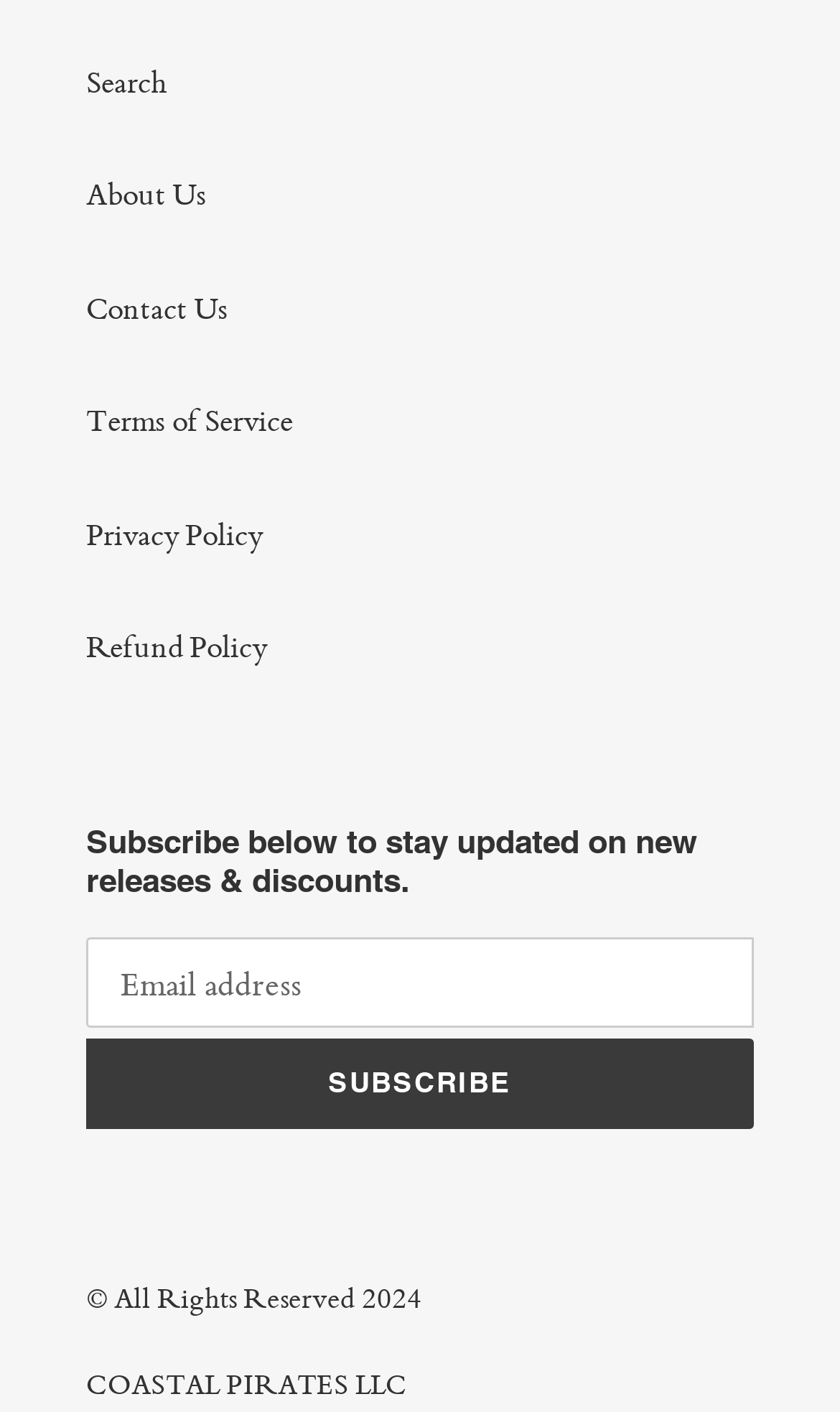Determine the bounding box coordinates of the area to click in order to meet this instruction: "Enter email address".

[0.103, 0.664, 0.897, 0.728]